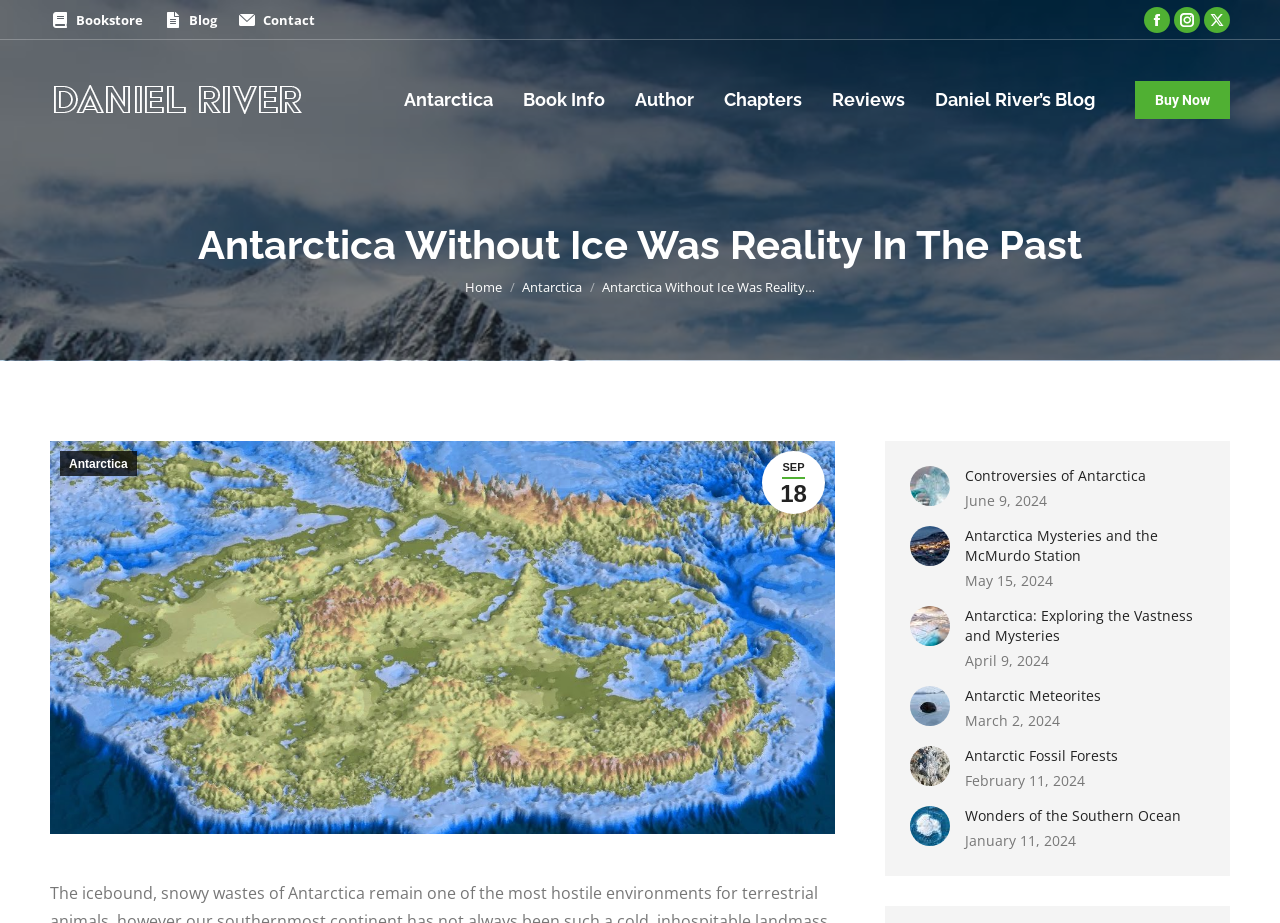How many blog posts are displayed?
Please use the image to provide a one-word or short phrase answer.

5